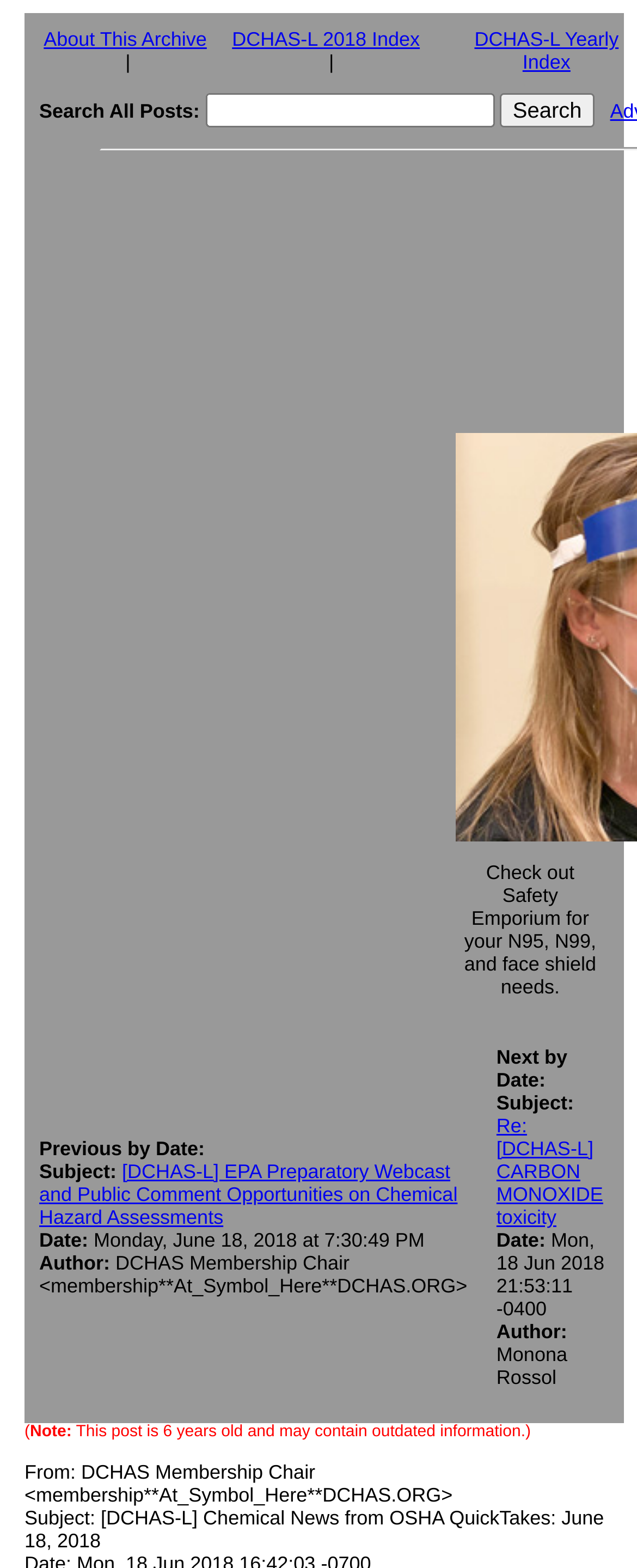Answer the question using only a single word or phrase: 
What is the subject of the current post?

Chemical News from OSHA QuickTakes: June 18, 2018